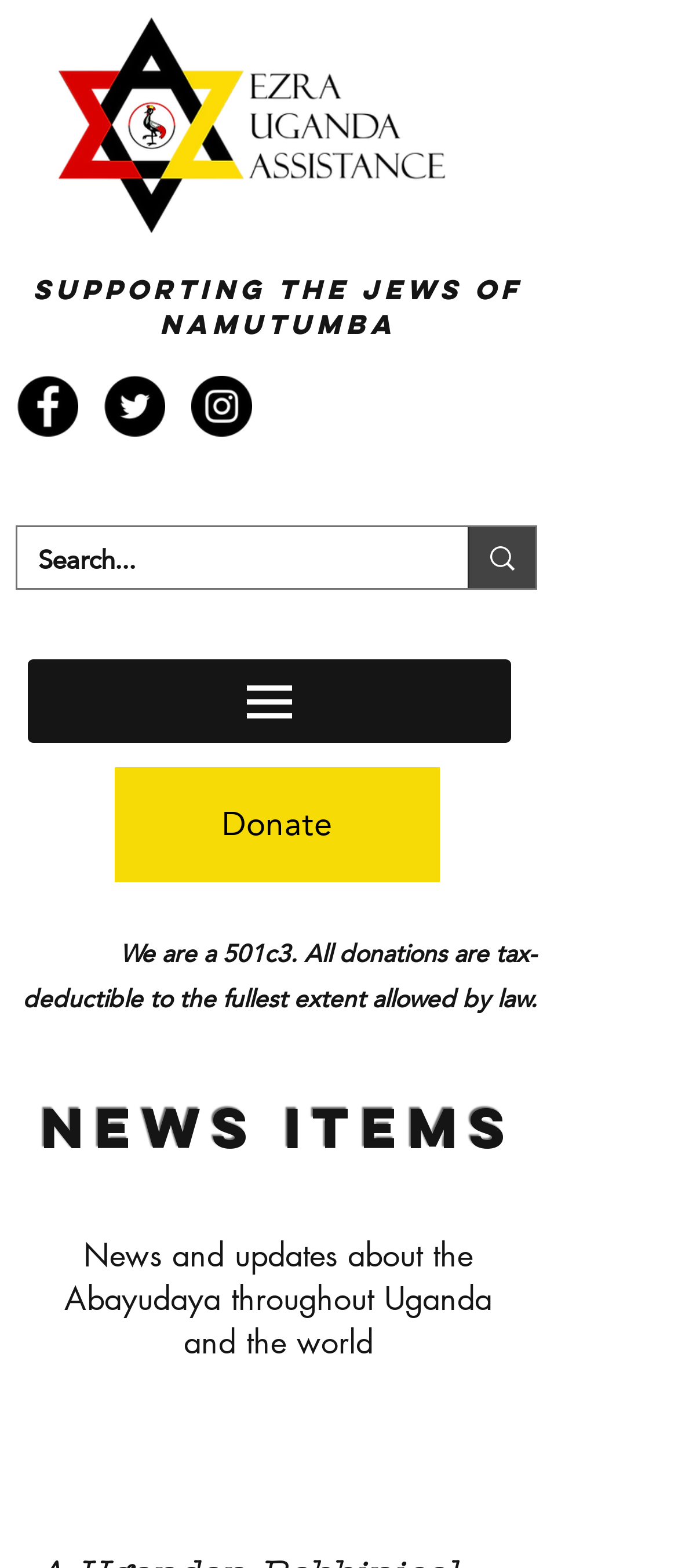What is the purpose of the search bar?
Use the image to give a comprehensive and detailed response to the question.

The search bar is used to search the website, which can be inferred from the search box with a placeholder text 'Search...' and a search button with an image, indicating that users can input keywords to search for relevant content on the website.